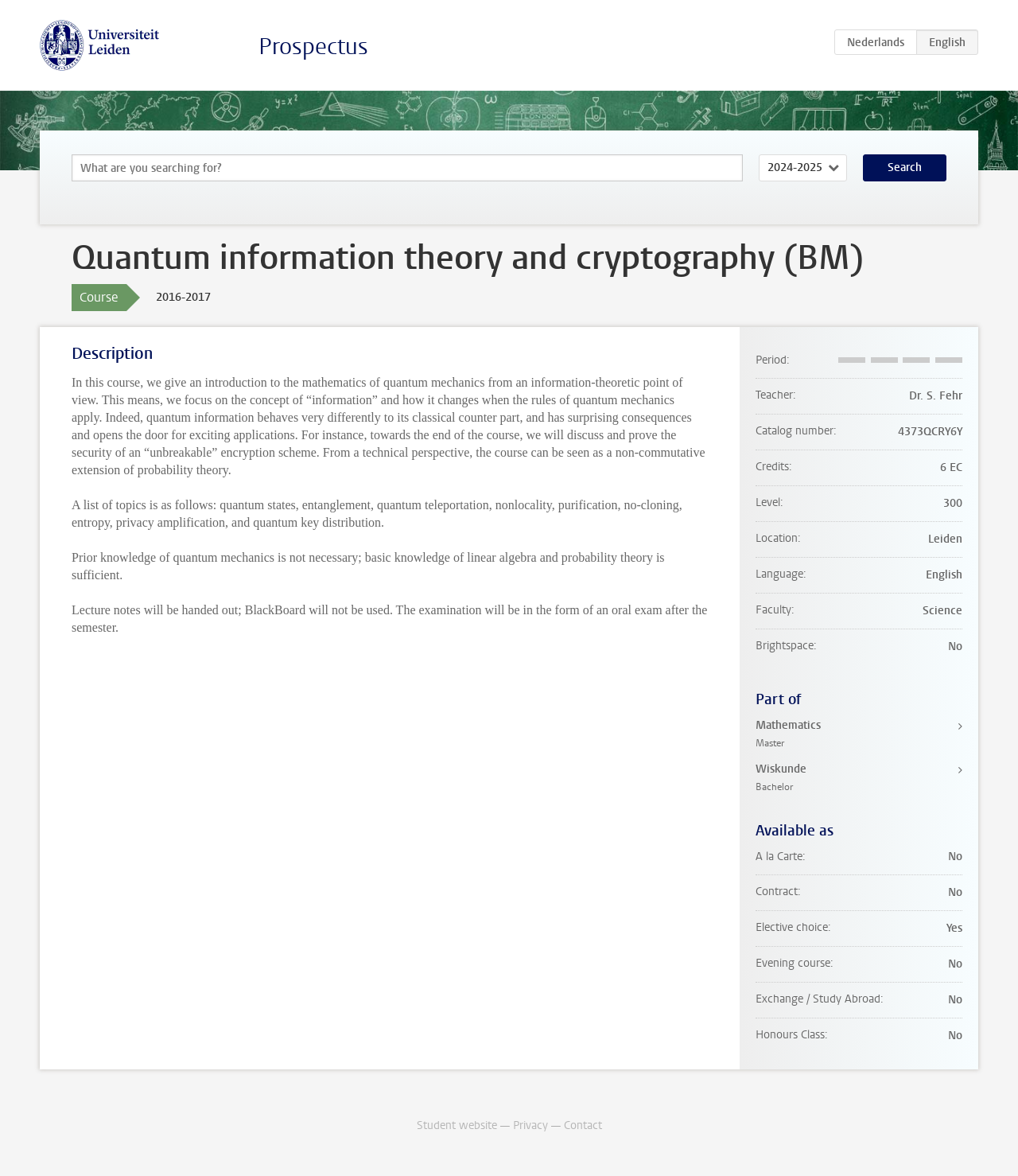Who is the teacher of the course?
Refer to the image and respond with a one-word or short-phrase answer.

Dr. S. Fehr